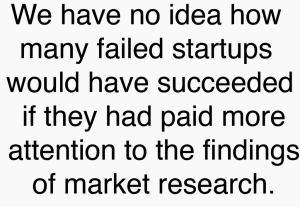What is the consequence of not paying attention to market research?
Refer to the screenshot and answer in one word or phrase.

Failed startups